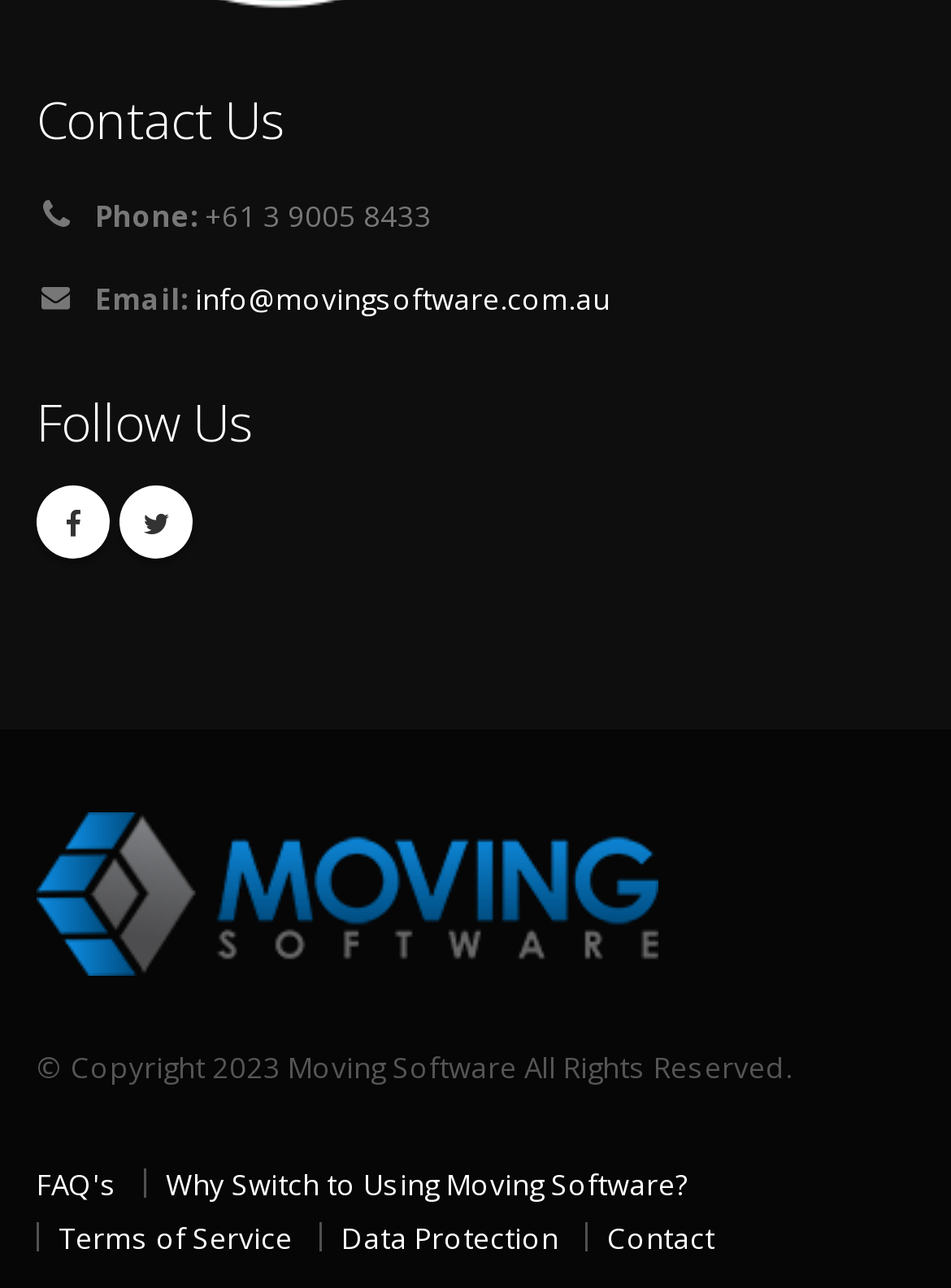Please identify the bounding box coordinates of the element I need to click to follow this instruction: "Follow us on Facebook".

[0.038, 0.377, 0.115, 0.434]